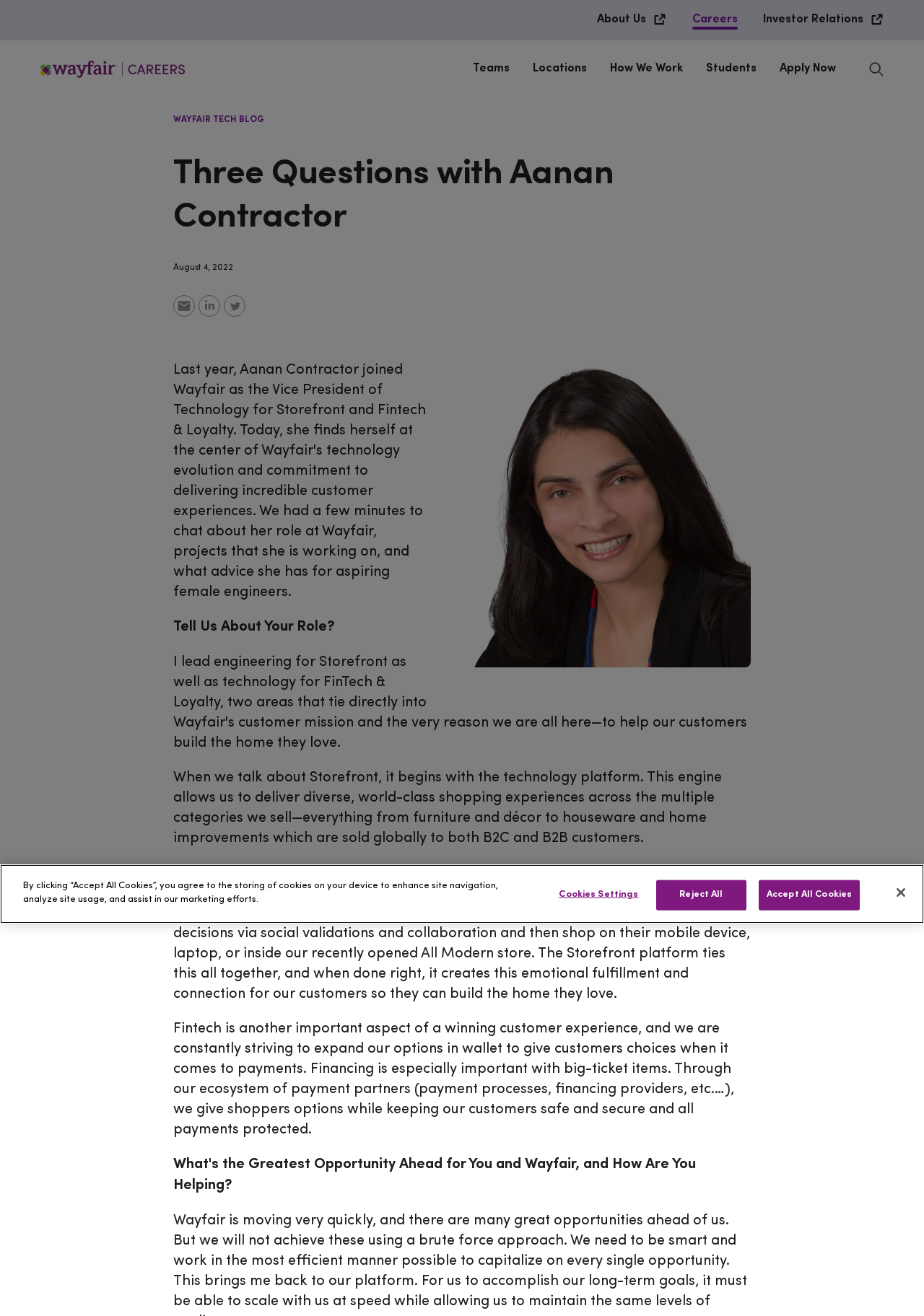Identify the bounding box coordinates for the UI element mentioned here: "Cookies Settings". Provide the coordinates as four float values between 0 and 1, i.e., [left, top, right, bottom].

[0.599, 0.669, 0.697, 0.691]